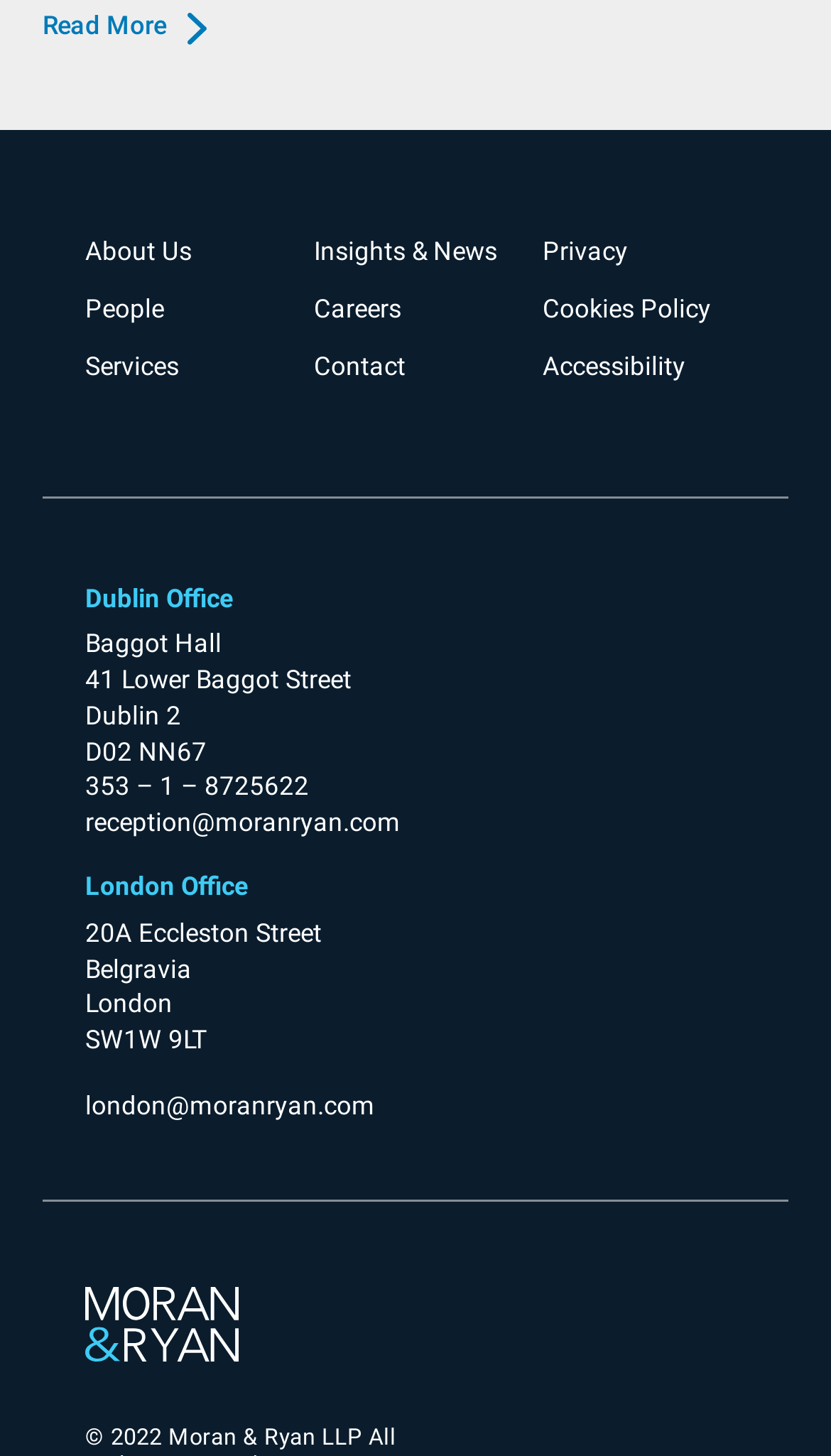Identify the bounding box for the UI element that is described as follows: "Read More".

[0.051, 0.007, 0.249, 0.03]